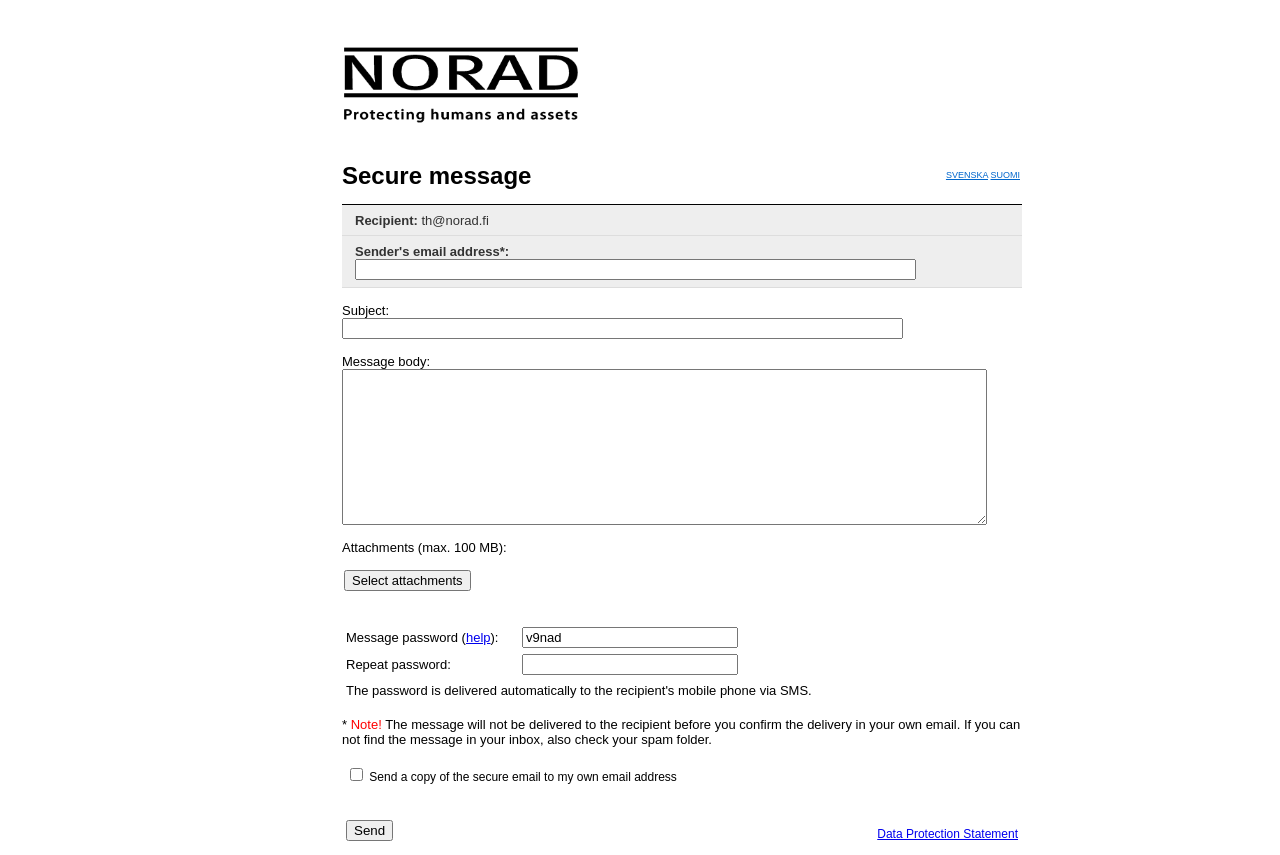Pinpoint the bounding box coordinates for the area that should be clicked to perform the following instruction: "Send secure email".

[0.27, 0.959, 0.307, 0.983]